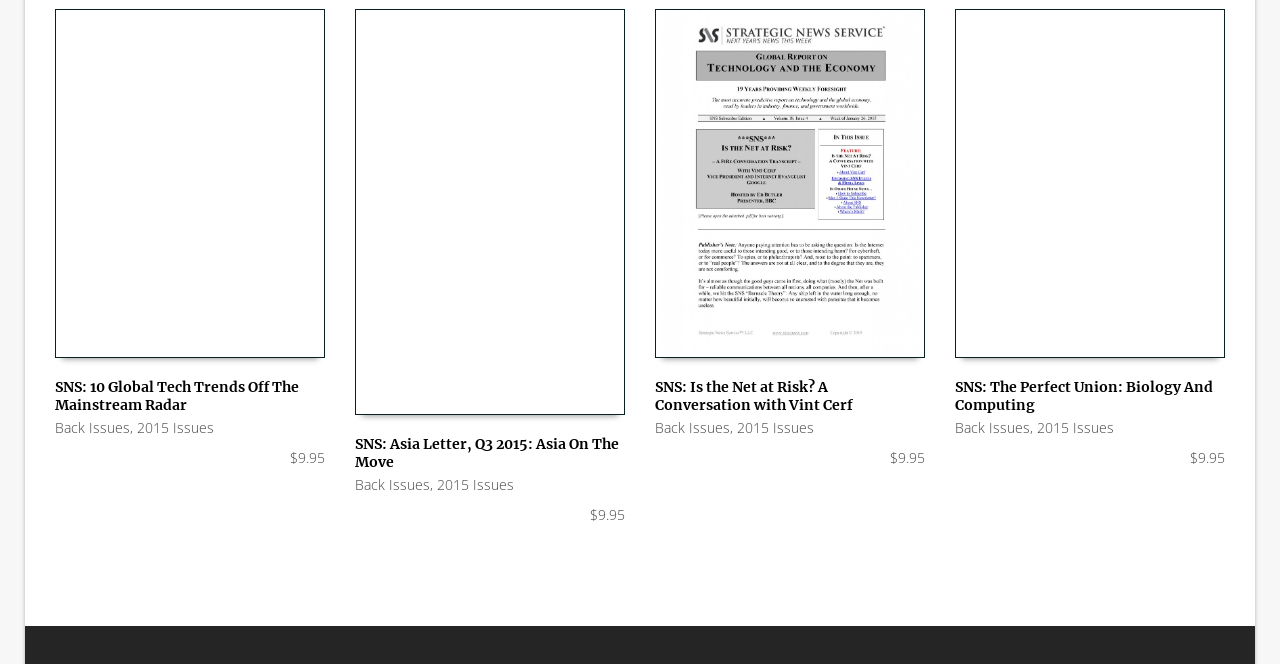Use the information in the screenshot to answer the question comprehensively: What is the purpose of the 'ADD TO CART' links?

The 'ADD TO CART' links are likely used to add an issue to a shopping cart for purchase, as they are associated with each issue's figure element and have a caption of 'ADD TO CART'.